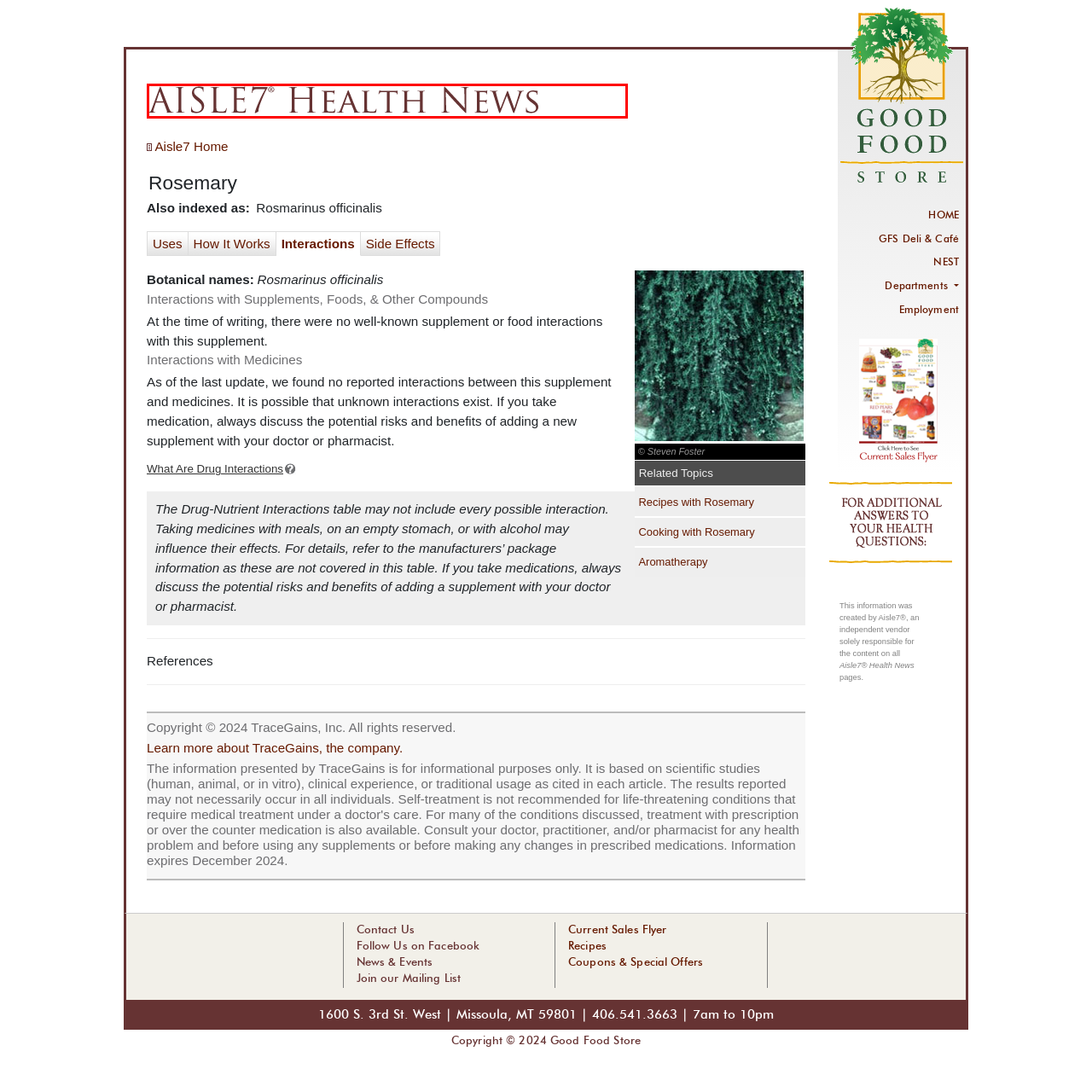Give a detailed account of the scene depicted within the red boundary.

The image showcases the title "AISLE7® HEALTH NEWS" prominently displayed in a sophisticated font, emphasizing the focus on health-related information provided by Aisle7. The text is rendered in a rich, elegant shade of maroon, suggesting a sense of professionalism and authority in the wellness domain. This branding signifies the platform’s commitment to delivering trustworthy health news and resources to its audience, making it an essential source for those interested in health topics and natural supplements.